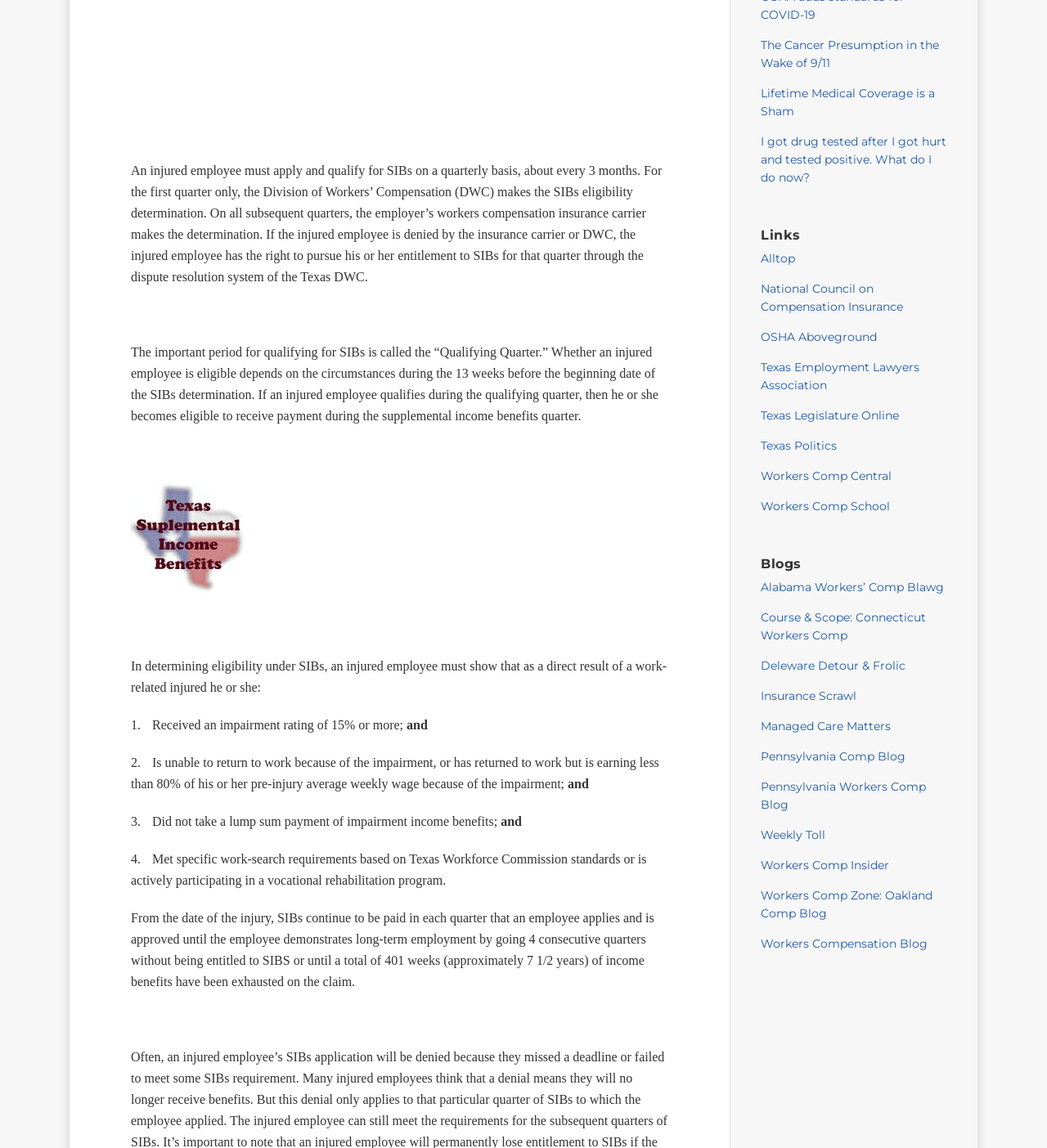Identify the bounding box coordinates of the clickable region necessary to fulfill the following instruction: "Click the link 'I got drug tested after I got hurt and tested positive. What do I do now?'". The bounding box coordinates should be four float numbers between 0 and 1, i.e., [left, top, right, bottom].

[0.727, 0.117, 0.904, 0.161]